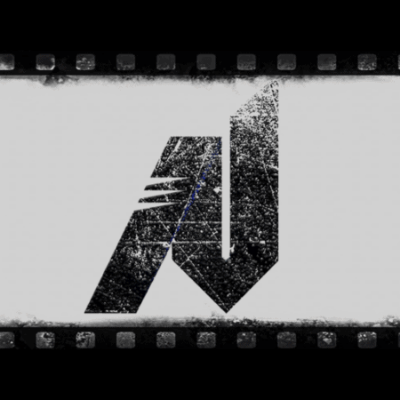What is the shape of the border surrounding the logo?
Using the image, answer in one word or phrase.

Filmstrip